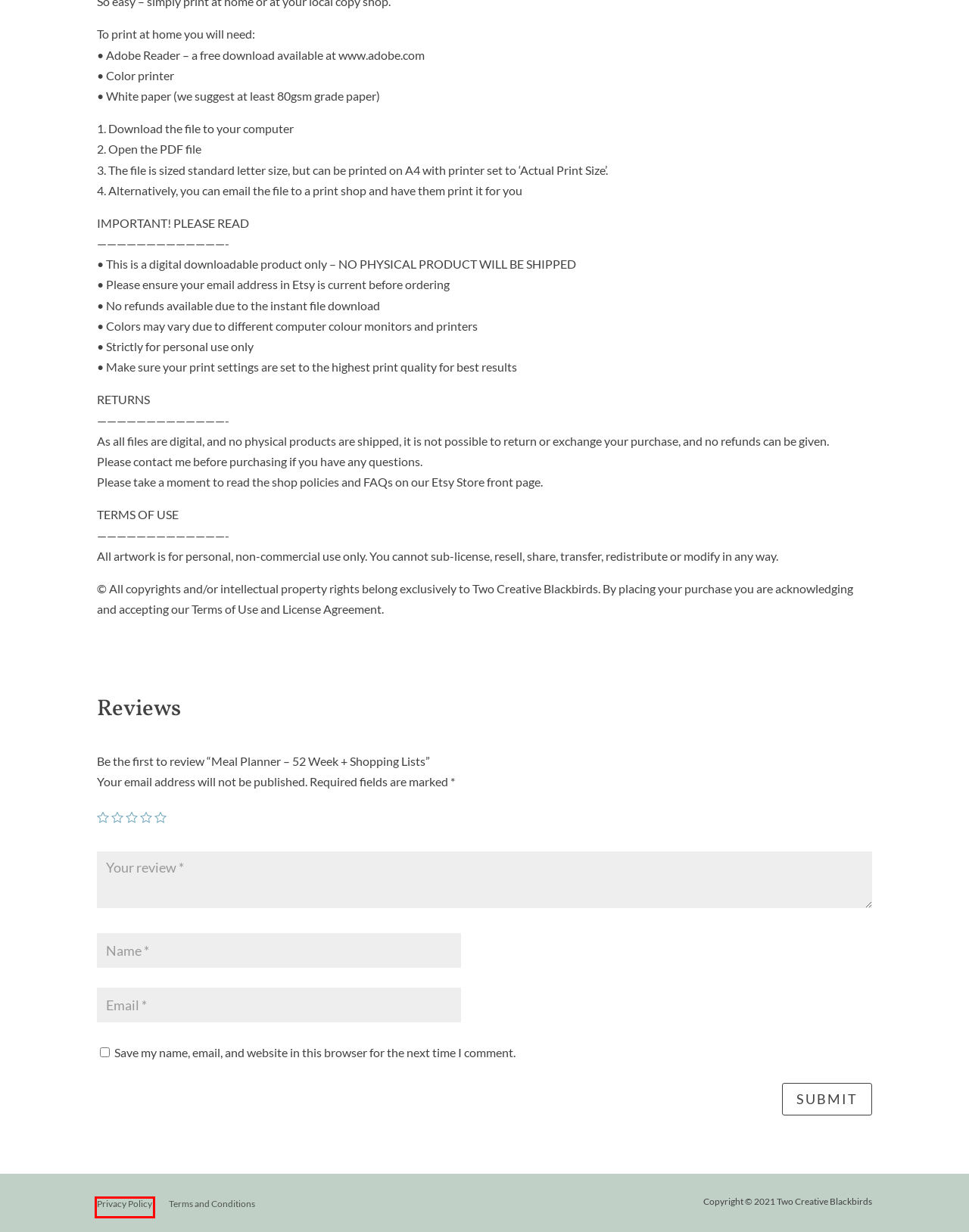Observe the screenshot of a webpage with a red bounding box highlighting an element. Choose the webpage description that accurately reflects the new page after the element within the bounding box is clicked. Here are the candidates:
A. My account - Two Creative Blackbirds
B. Terms and Conditions - Two Creative Blackbirds
C. Shop - Two Creative Blackbirds
D. Home - Two Creative Blackbirds
E. Cart - Two Creative Blackbirds
F. Wall Calendars Archives - Two Creative Blackbirds
G. Privacy Policy - Two Creative Blackbirds
H. Contact - Two Creative Blackbirds

G